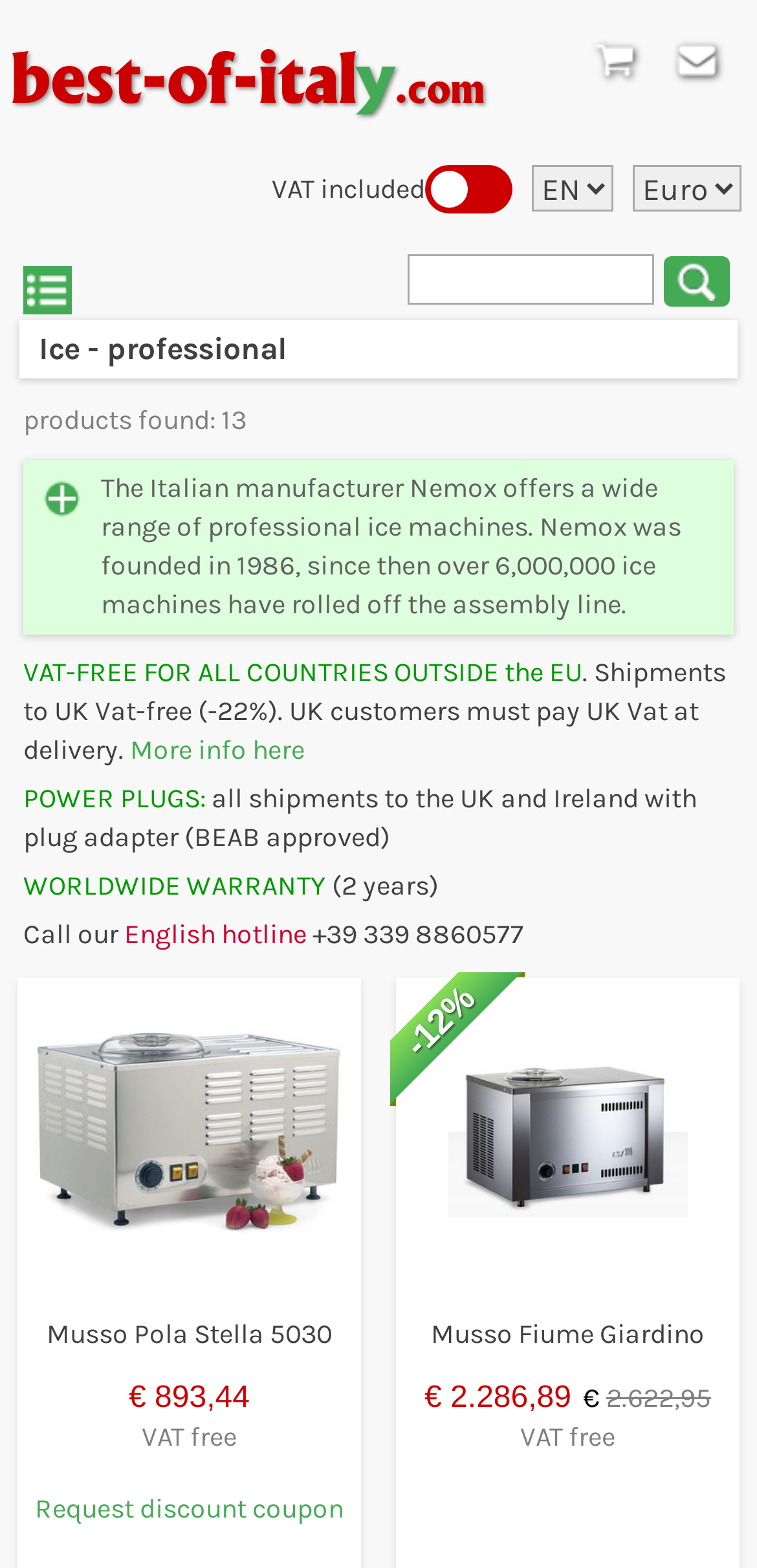Please determine the bounding box coordinates for the UI element described as: "Contact".

[0.867, 0.012, 0.974, 0.062]